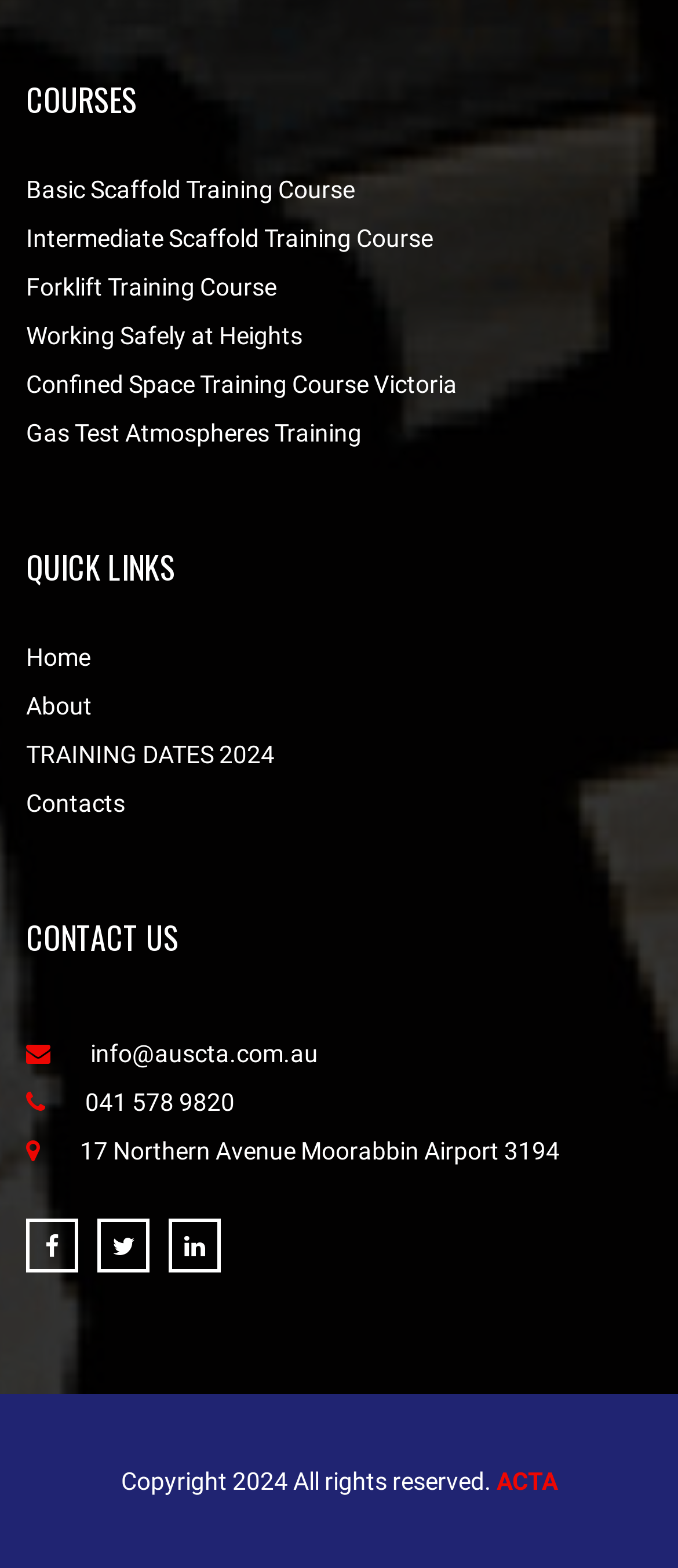Please find the bounding box for the following UI element description. Provide the coordinates in (top-left x, top-left y, bottom-right x, bottom-right y) format, with values between 0 and 1: info@auscta.com.au

[0.038, 0.663, 0.469, 0.681]